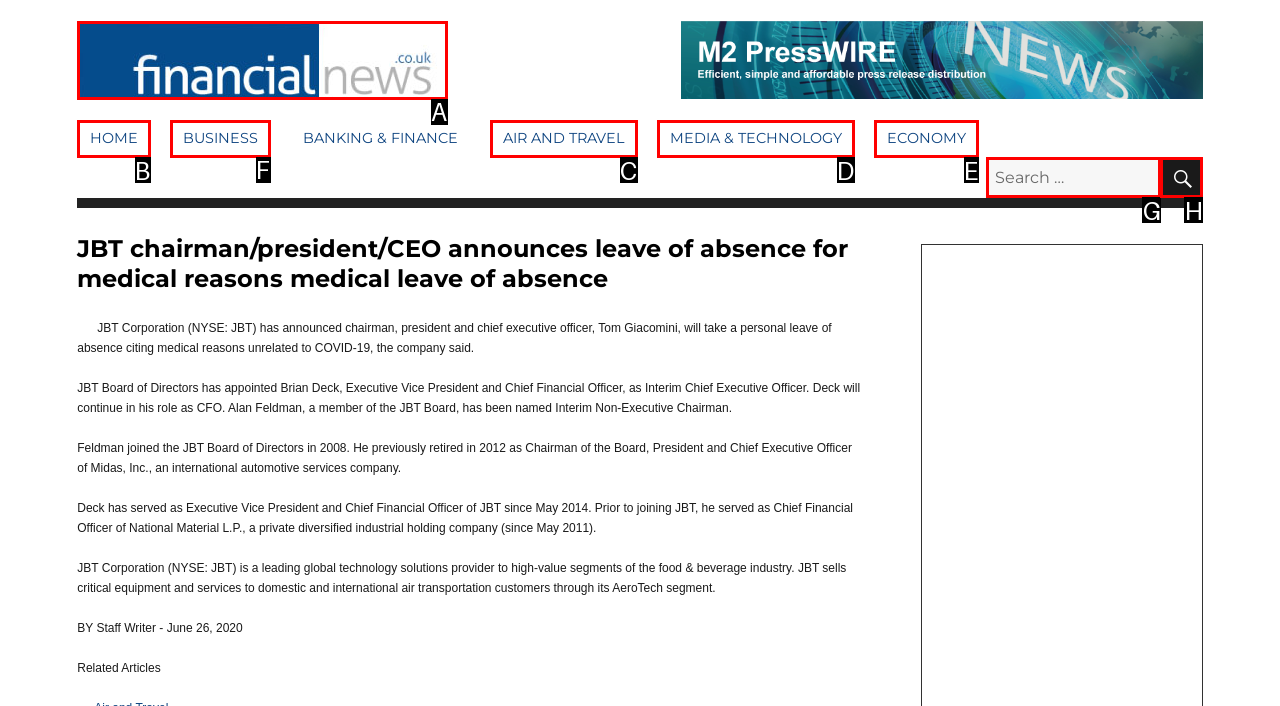Which option should be clicked to execute the following task: Click on the 'BUSINESS' link? Respond with the letter of the selected option.

F